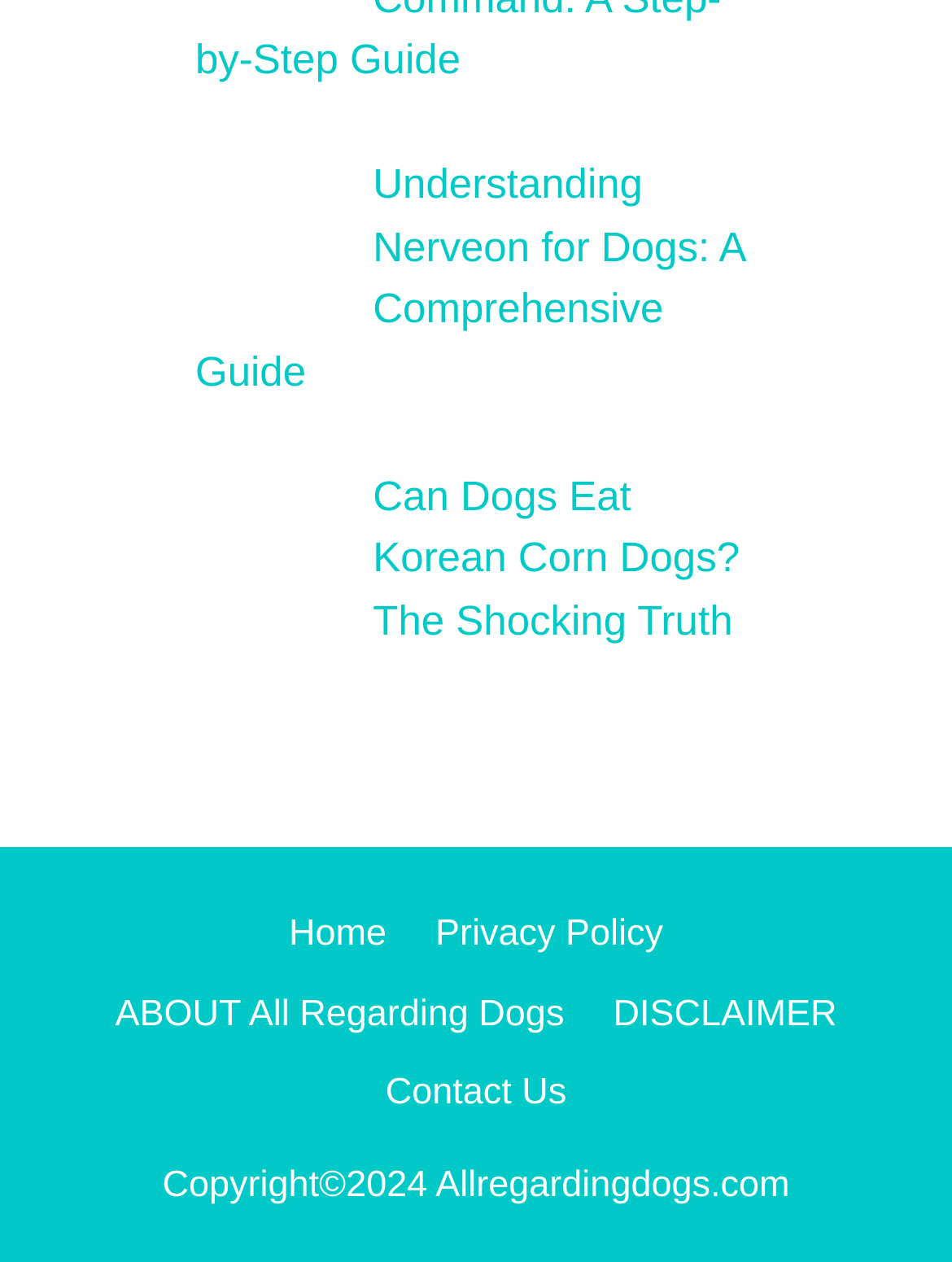Bounding box coordinates are specified in the format (top-left x, top-left y, bottom-right x, bottom-right y). All values are floating point numbers bounded between 0 and 1. Please provide the bounding box coordinate of the region this sentence describes: 繁體中文

None